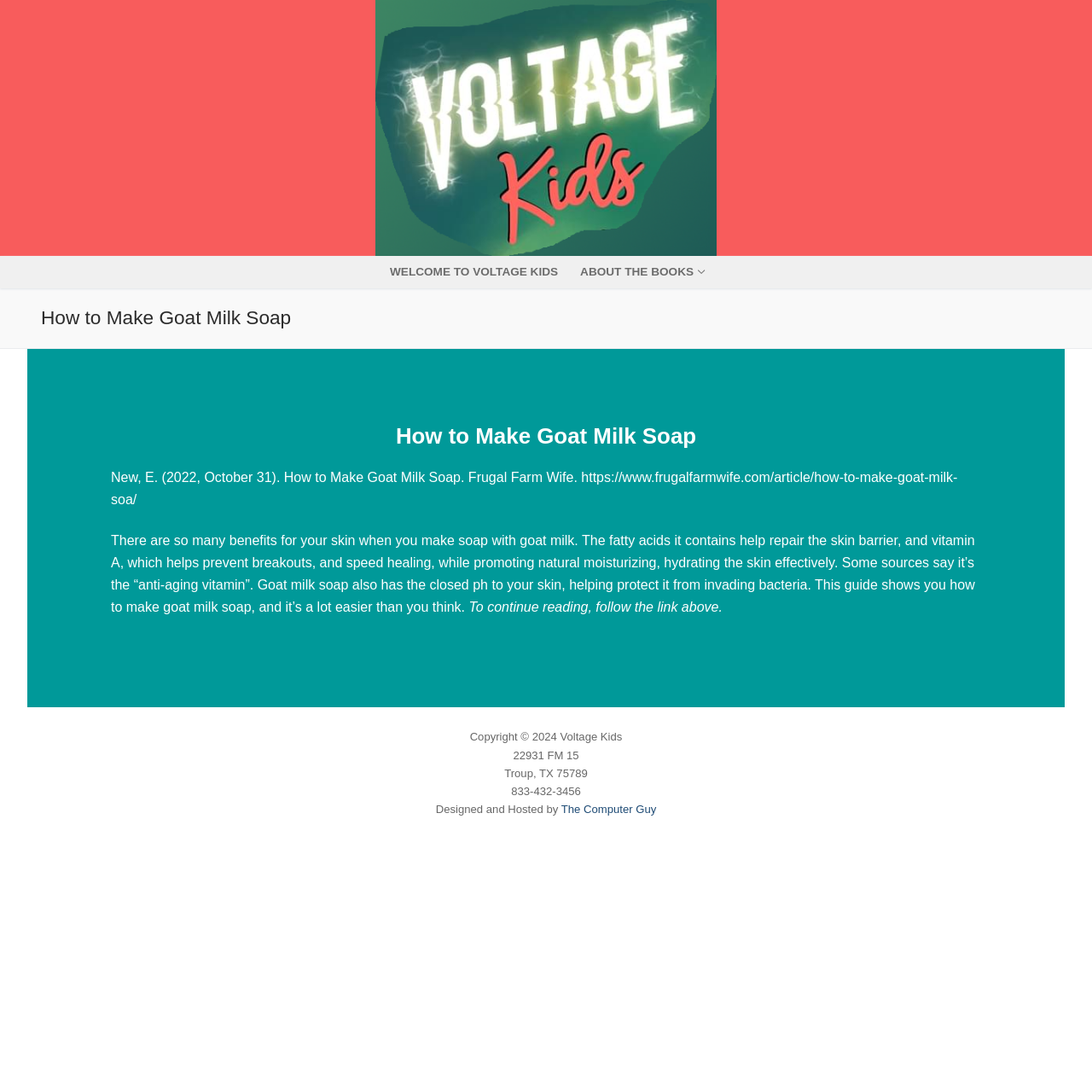From the details in the image, provide a thorough response to the question: What is the topic of the article?

The topic of the article can be determined by reading the heading 'How to Make Goat Milk Soap' which is present in the main content area of the webpage.